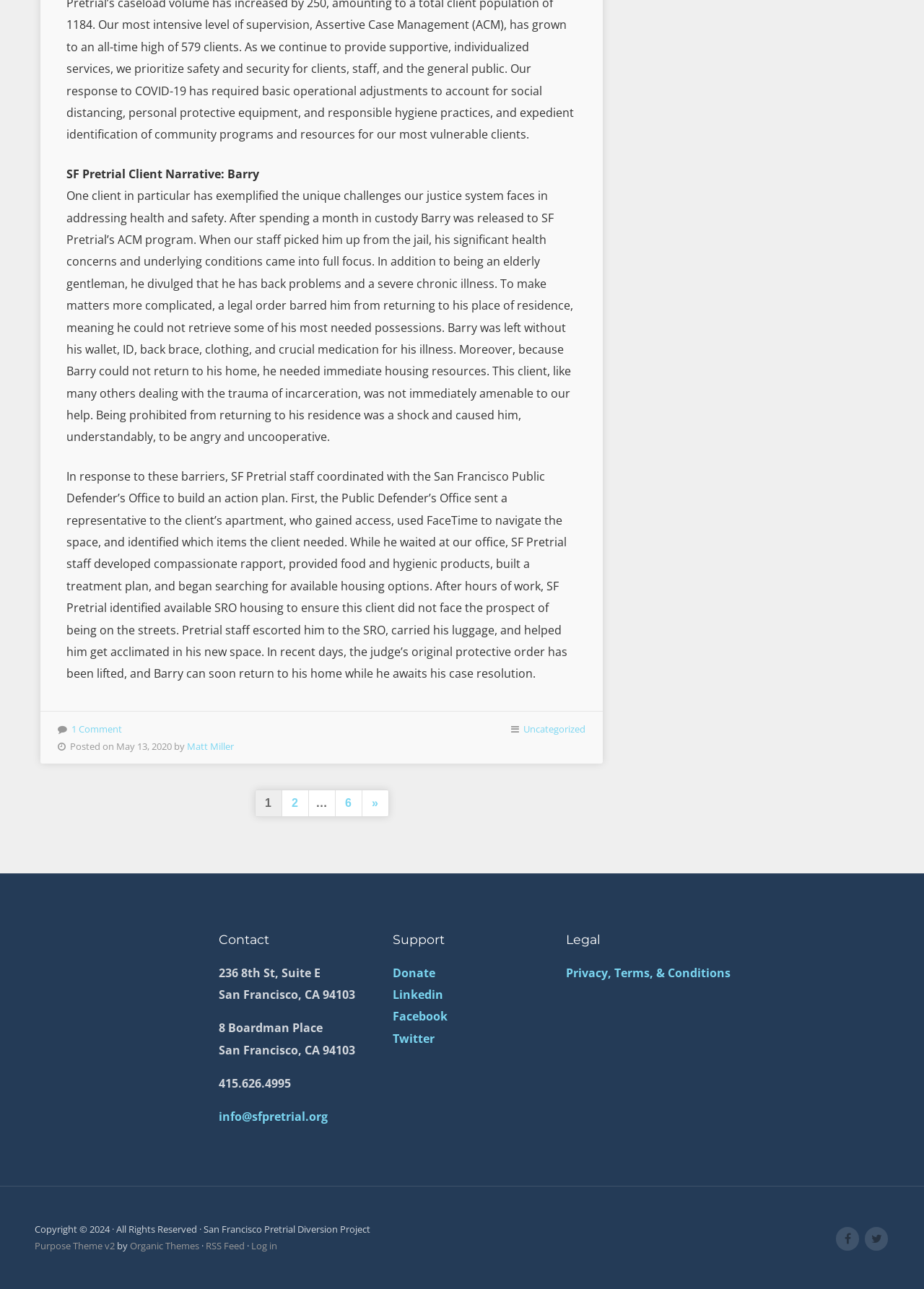Locate the bounding box coordinates of the area where you should click to accomplish the instruction: "View comments".

[0.077, 0.56, 0.132, 0.57]